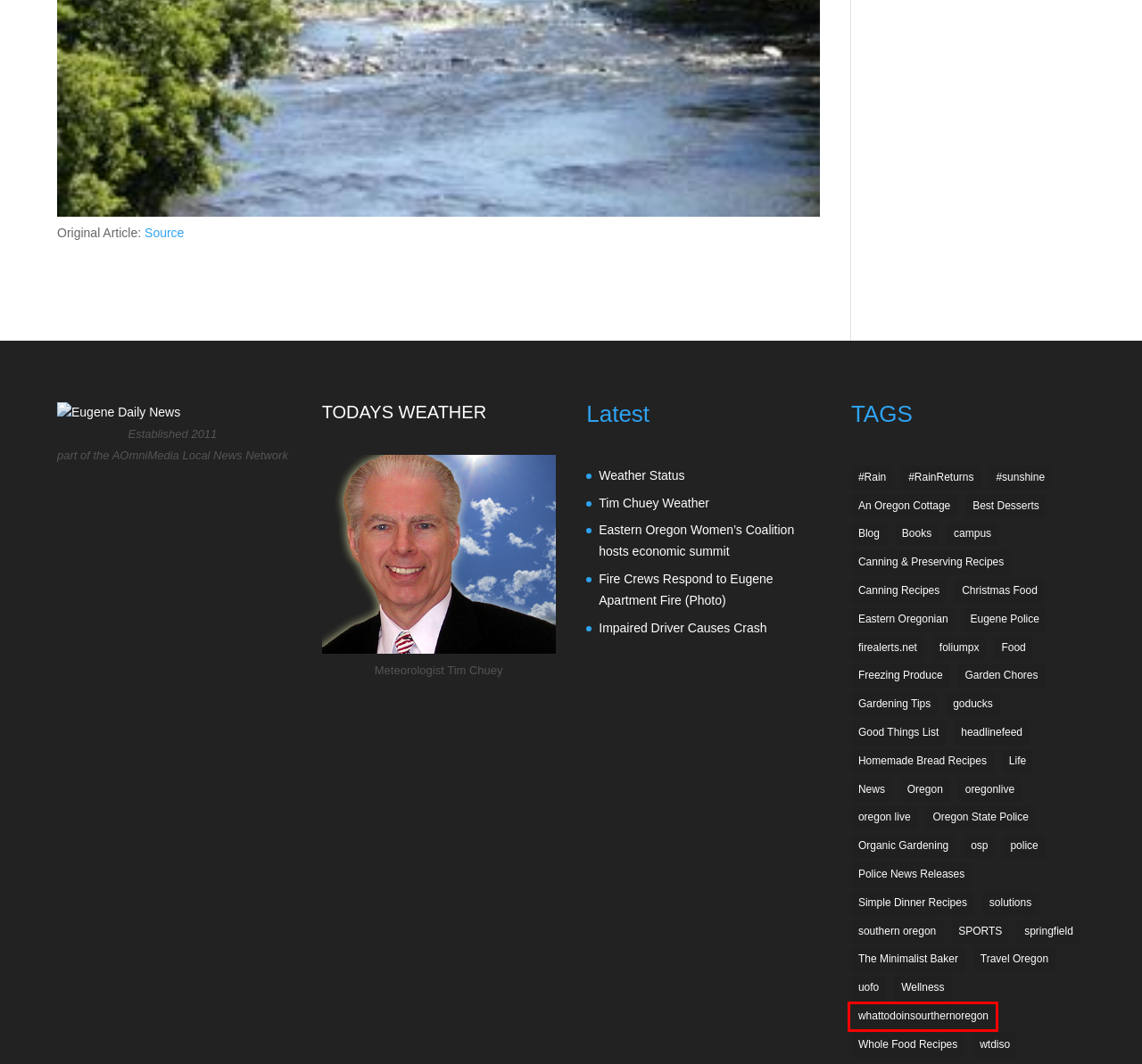Using the screenshot of a webpage with a red bounding box, pick the webpage description that most accurately represents the new webpage after the element inside the red box is clicked. Here are the candidates:
A. Eastern Oregon Women’s Coalition hosts economic summit | Eugene Daily News
B. oregon live | Eugene Daily News
C. whattodoinsourthernoregon | Eugene Daily News
D. Garden Chores | Eugene Daily News
E. Best Desserts | Eugene Daily News
F. oregonlive | Eugene Daily News
G. Canning Recipes | Eugene Daily News
H. southern oregon | Eugene Daily News

C